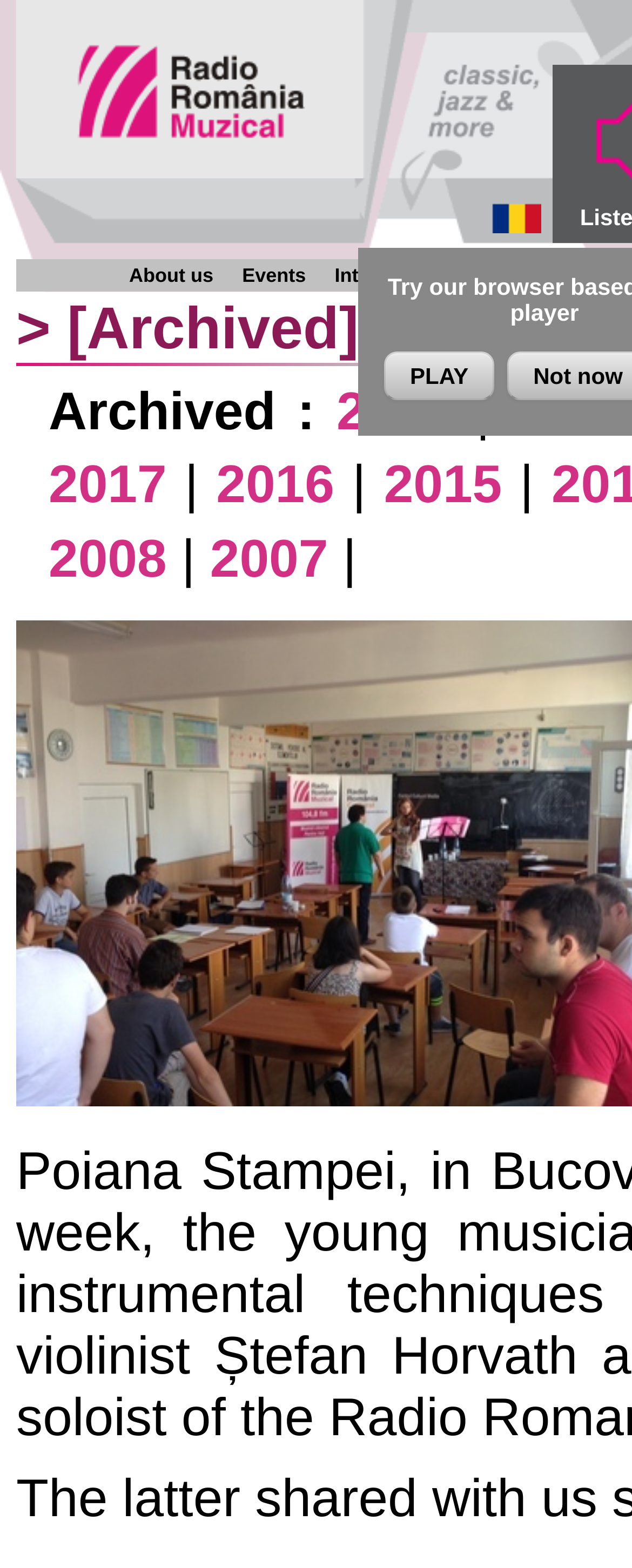Locate the bounding box coordinates for the element described below: "PLAY". The coordinates must be four float values between 0 and 1, formatted as [left, top, right, bottom].

[0.608, 0.224, 0.782, 0.255]